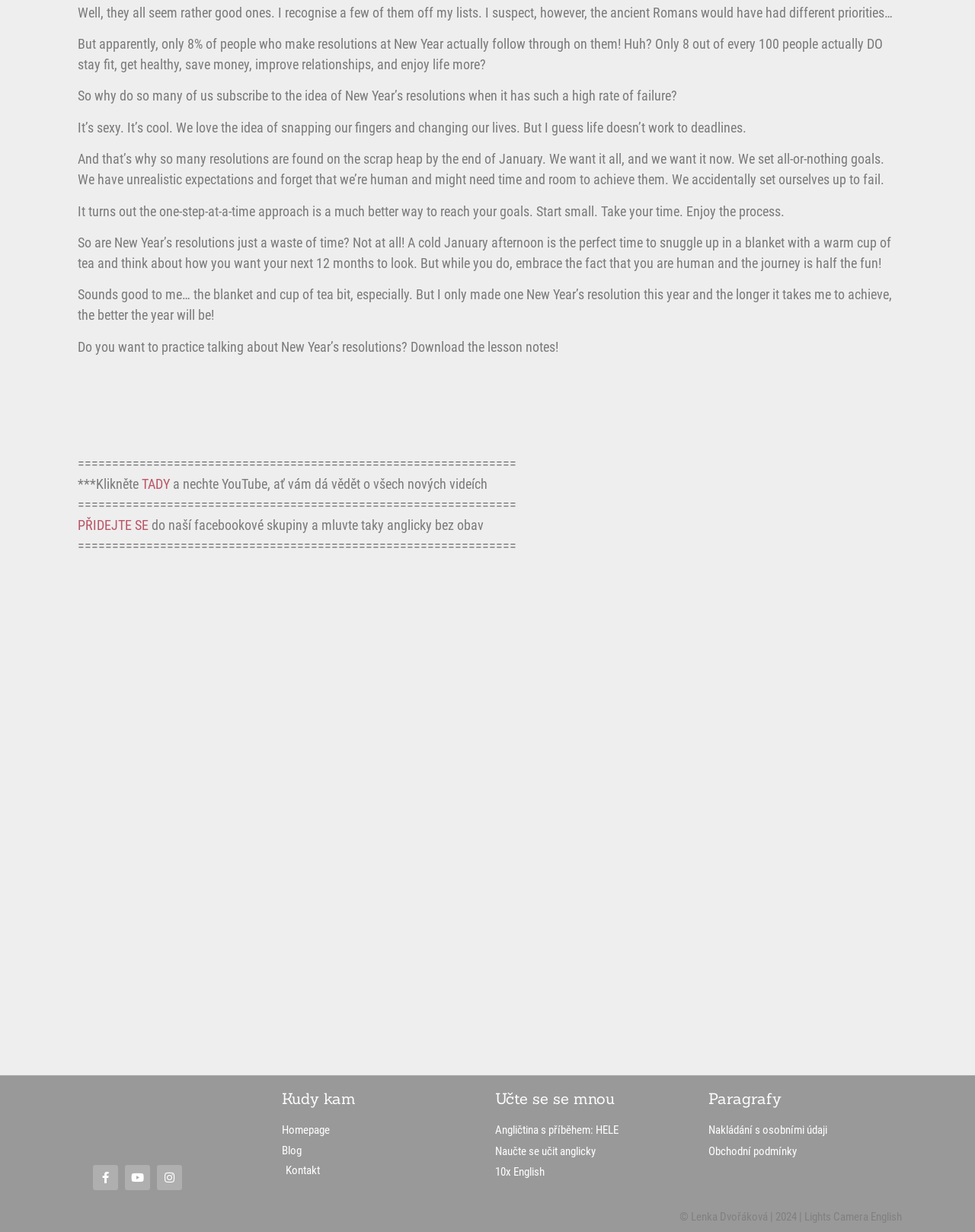Locate the bounding box coordinates of the area you need to click to fulfill this instruction: 'Click the Facebook link'. The coordinates must be in the form of four float numbers ranging from 0 to 1: [left, top, right, bottom].

[0.095, 0.946, 0.121, 0.966]